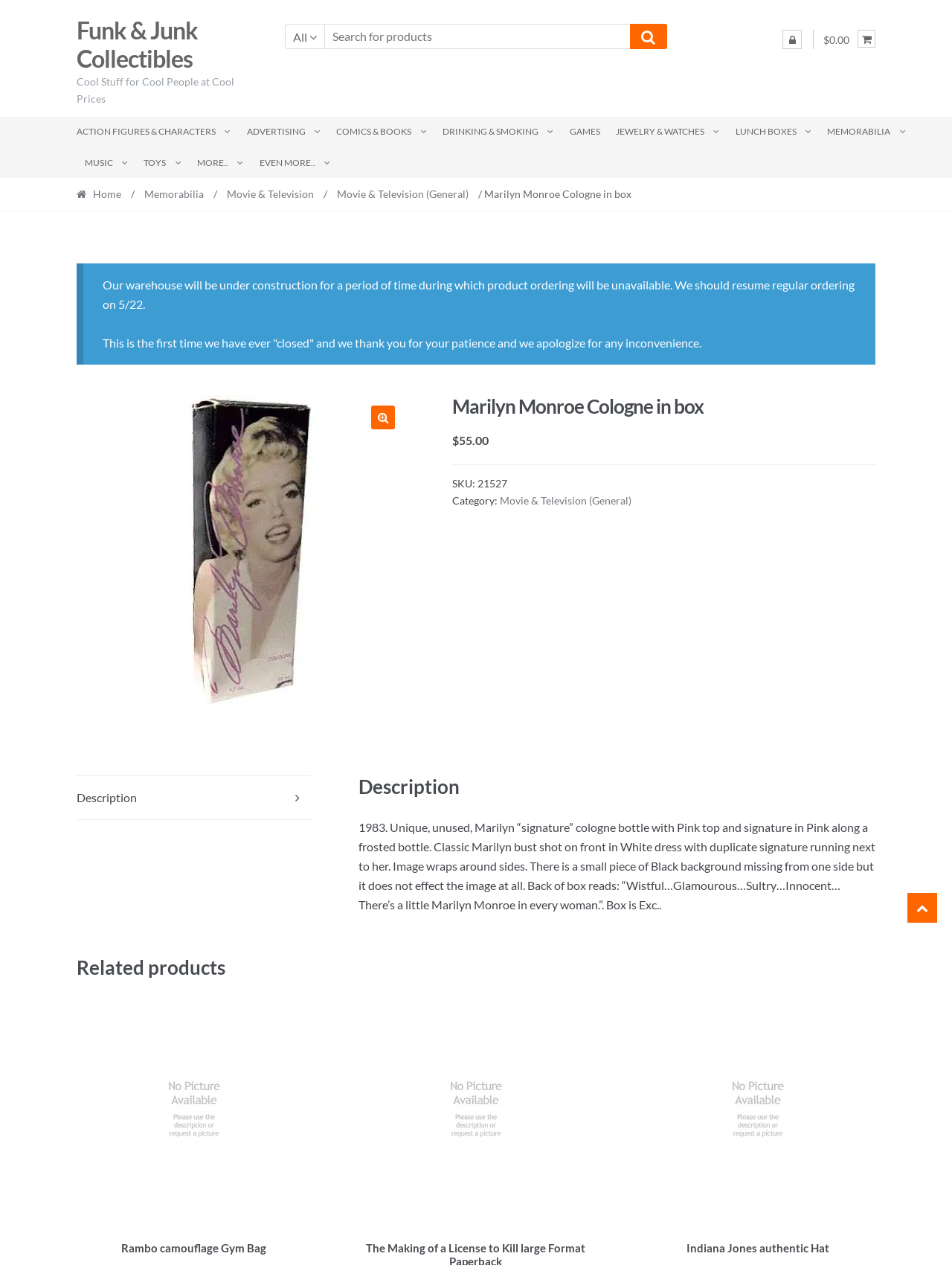From the screenshot, find the bounding box of the UI element matching this description: "Funk & Junk Collectibles". Supply the bounding box coordinates in the form [left, top, right, bottom], each a float between 0 and 1.

[0.08, 0.012, 0.208, 0.058]